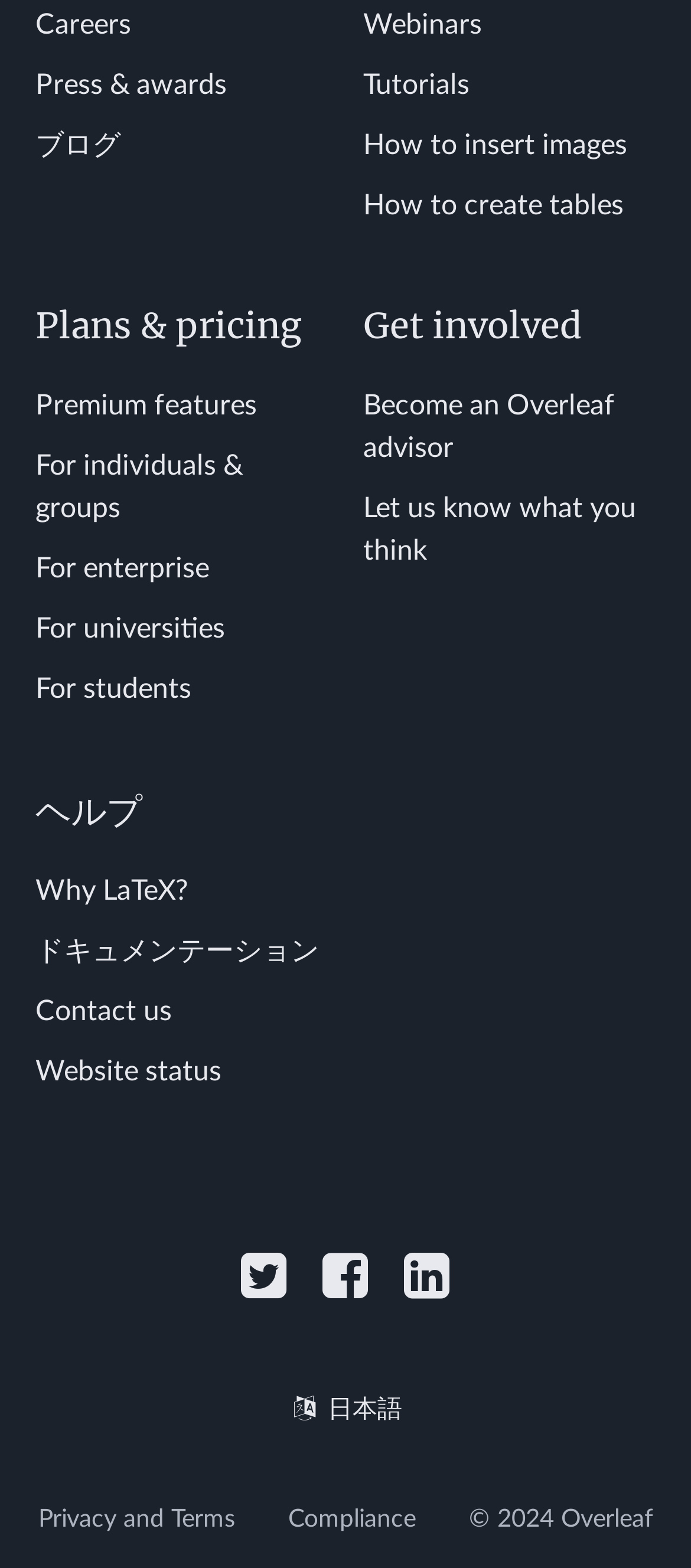Locate the bounding box coordinates of the element's region that should be clicked to carry out the following instruction: "Select a language". The coordinates need to be four float numbers between 0 and 1, i.e., [left, top, right, bottom].

[0.418, 0.891, 0.582, 0.907]